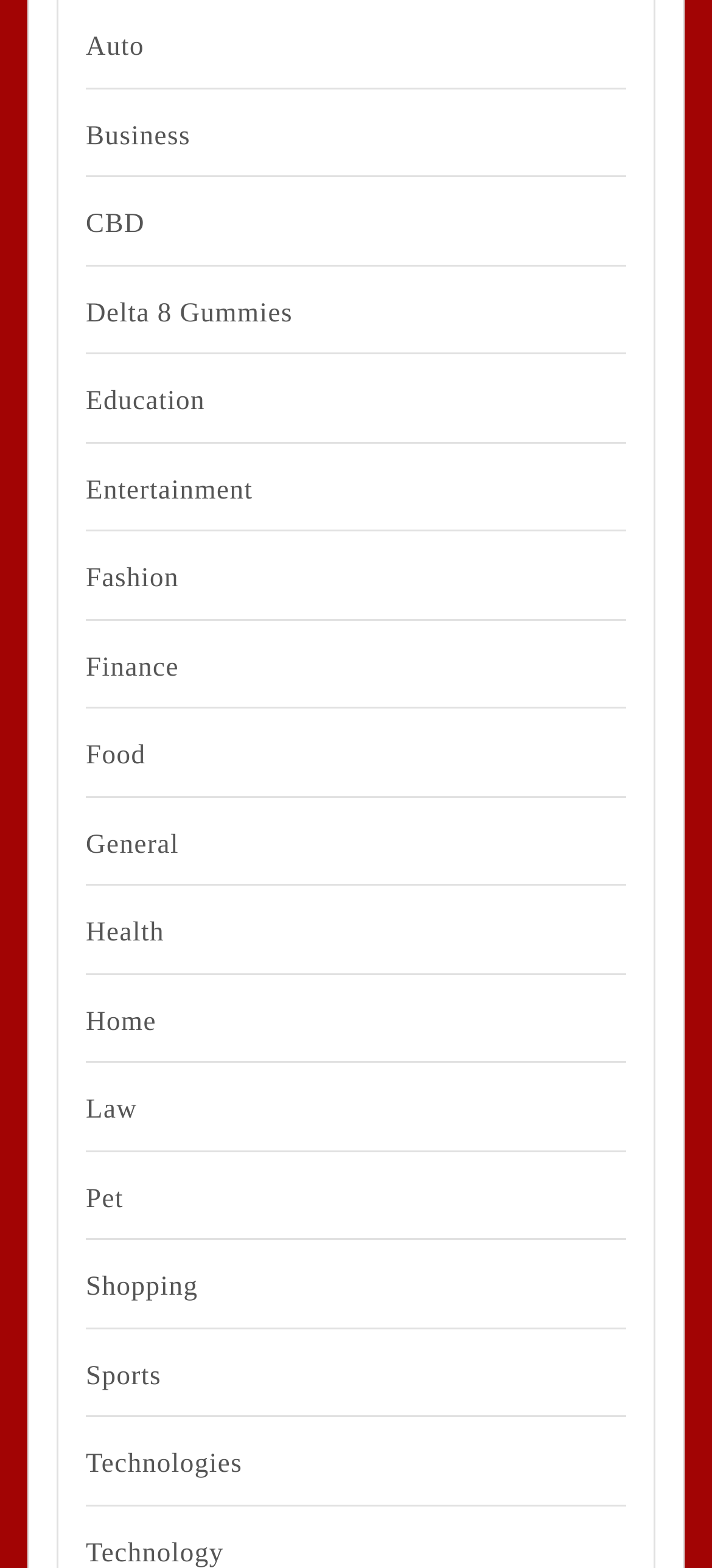Please use the details from the image to answer the following question comprehensively:
Is there a 'Business' category on this webpage?

I looked at the list of links on the webpage and found that there is a category called 'Business', which is located near the top of the list.